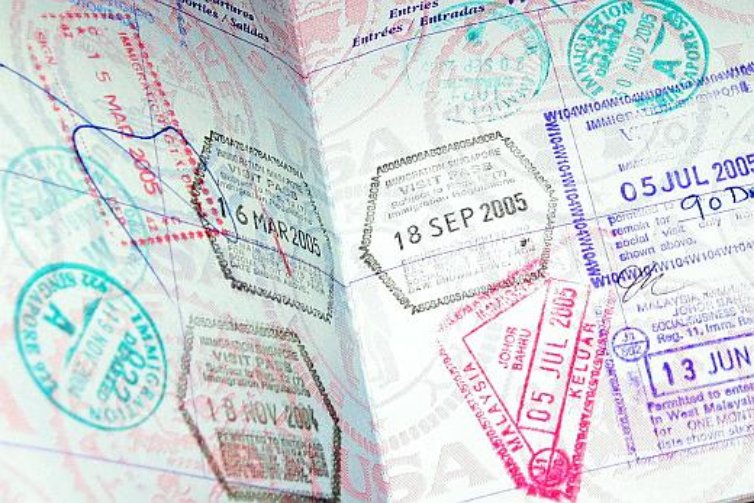Explain the image in a detailed way.

The image showcases an open passport filled with an array of colorful visa stamps and entry marks, emphasizing a journey rich in experiences. Various dates are visible, such as "6 MAR 2005," "18 SEP 2005," and "05 JUL 2005," each correlating to different travels and memorable chapters in the passport holder's life. The stamps feature various colors, including red, blue, and green, illustrating the diversity of locations visited. This visual representation metaphorically aligns with the concept of a "life passport," as highlighted in the surrounding text. It symbolizes personal growth and the lessons learned through life’s travels, encouraging viewers to appreciate their own journeys and the unique experiences that shape them.